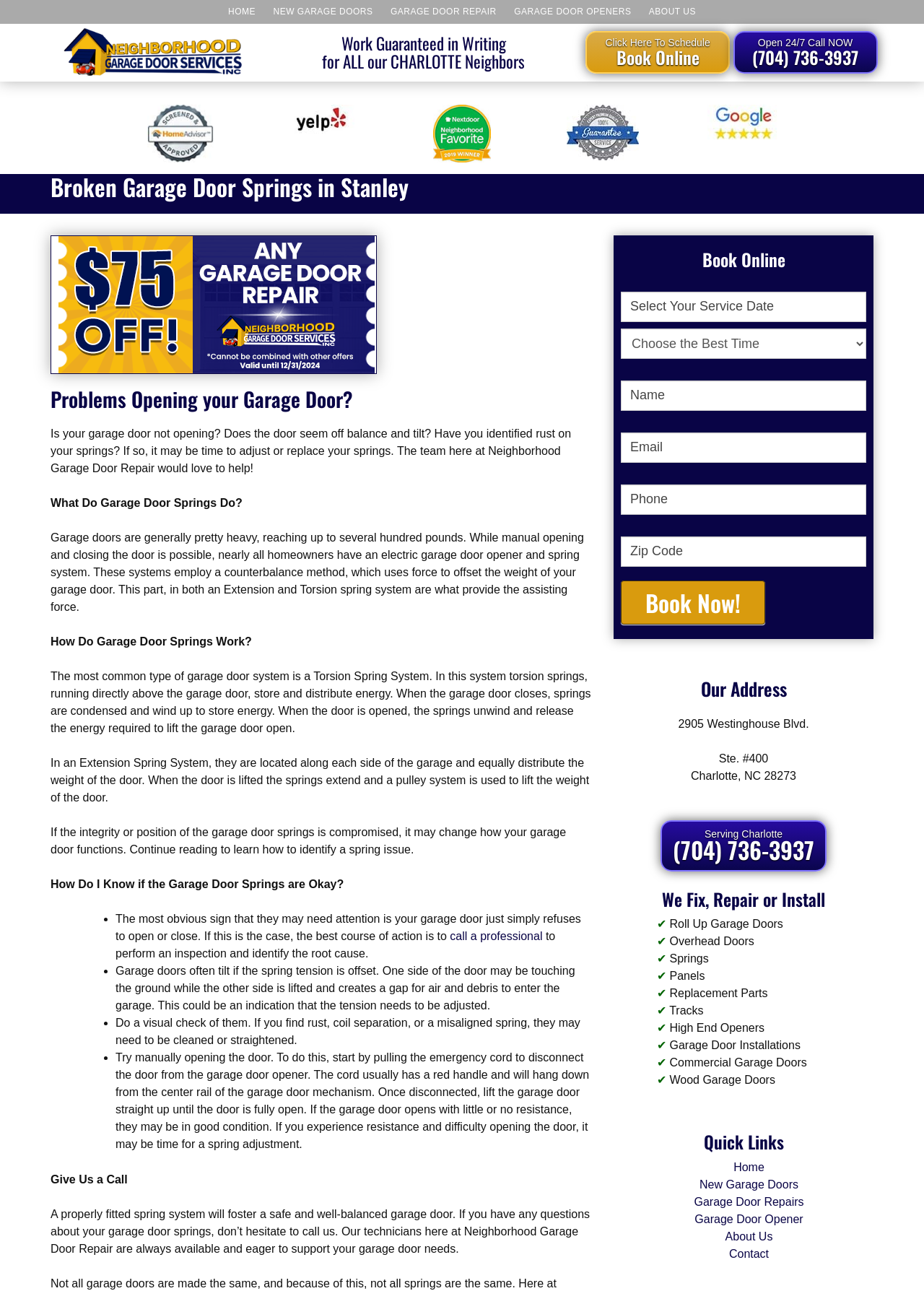What is the address of Neighborhood Garage Door?
Provide a fully detailed and comprehensive answer to the question.

The address of Neighborhood Garage Door is 2905 Westinghouse Blvd. Ste. #400, Charlotte, NC 28273, which is mentioned in the 'Our Address' section of the webpage.